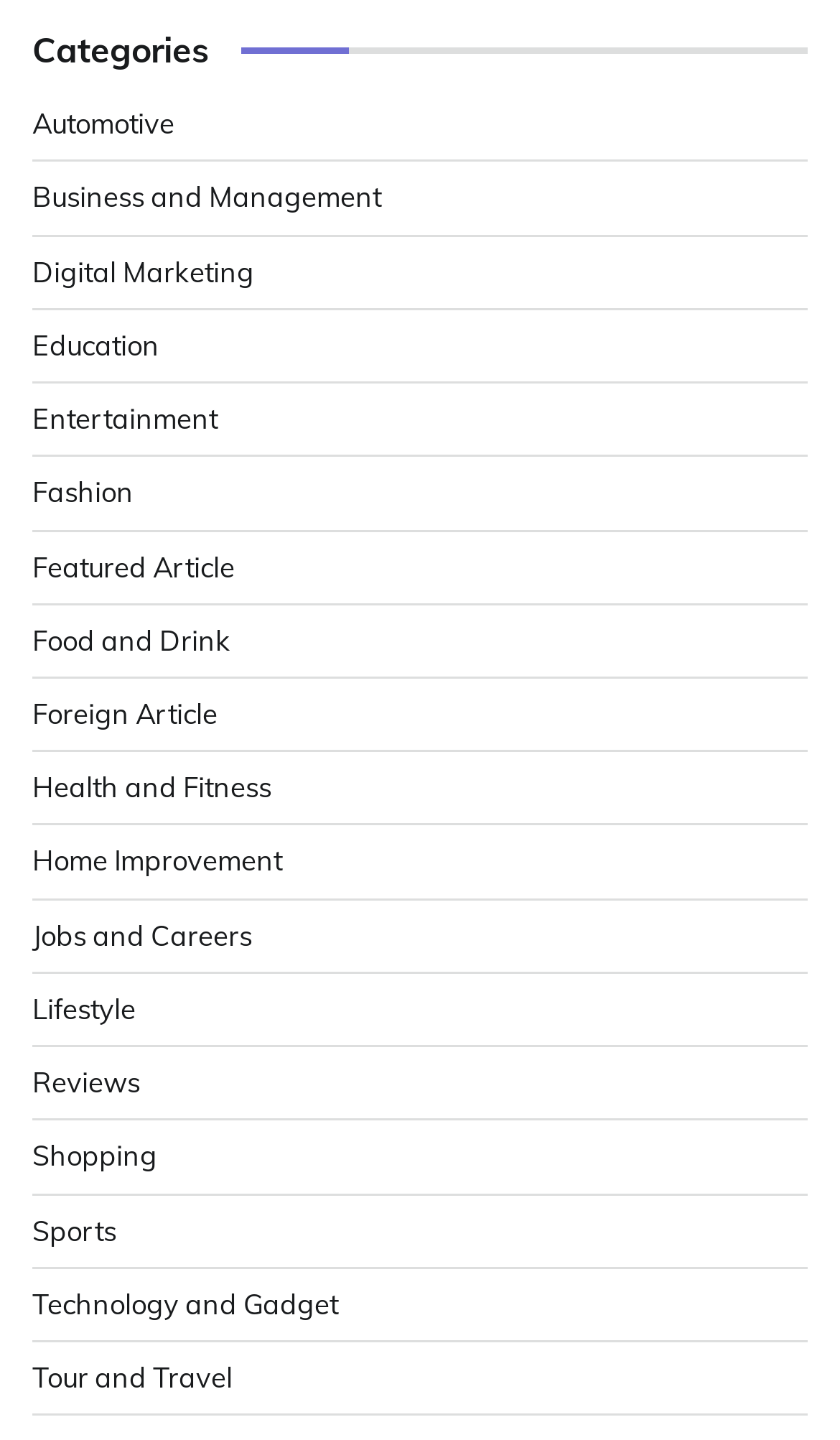What is the longest category name?
Please respond to the question with a detailed and informative answer.

The longest category name is 'Technology and Gadget', which is a link element with a bounding box of [0.038, 0.893, 0.403, 0.917]. This can be determined by comparing the length of the text labels of the link elements.